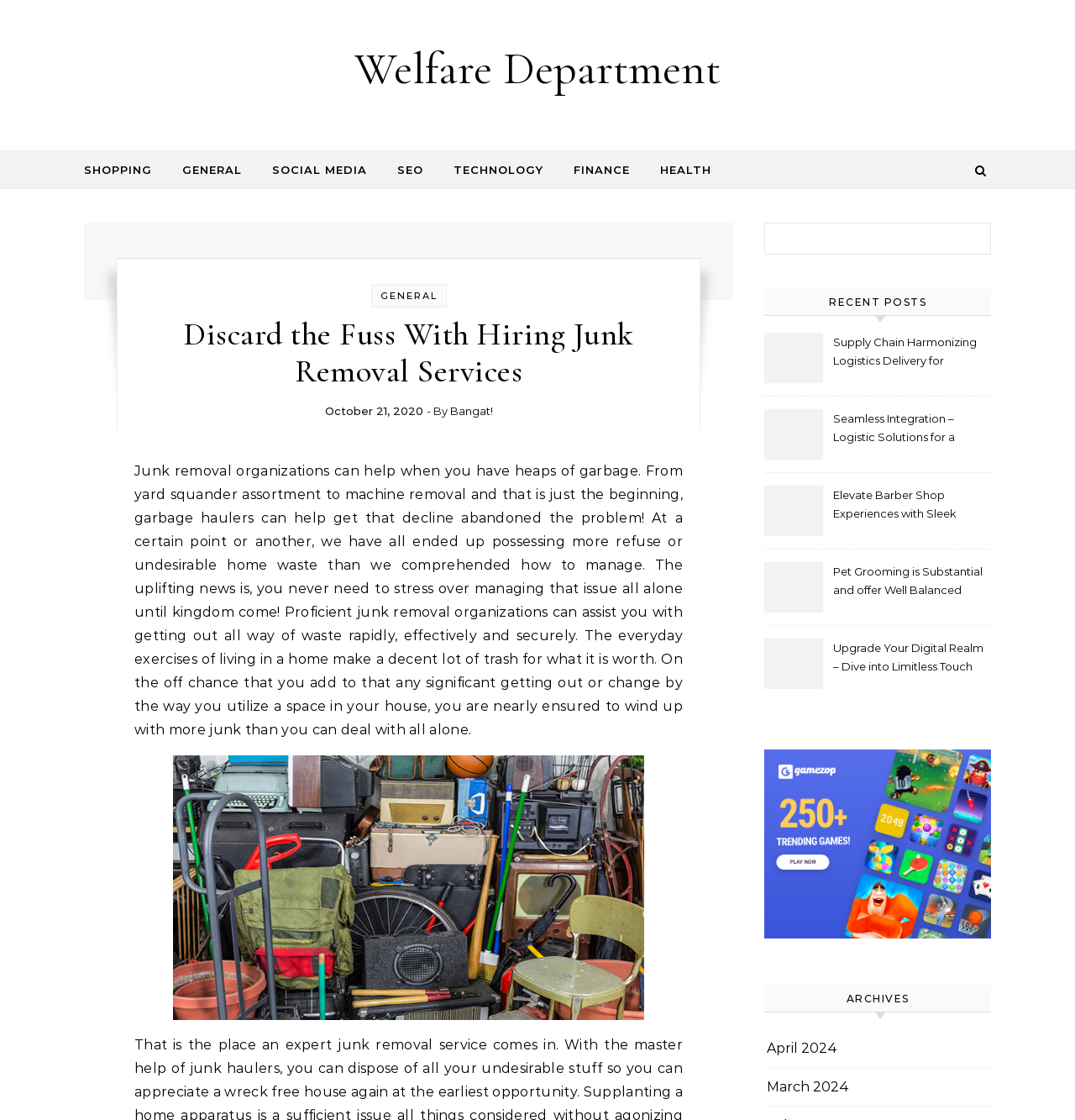Answer the question using only one word or a concise phrase: What is the category of the first link?

SHOPPING